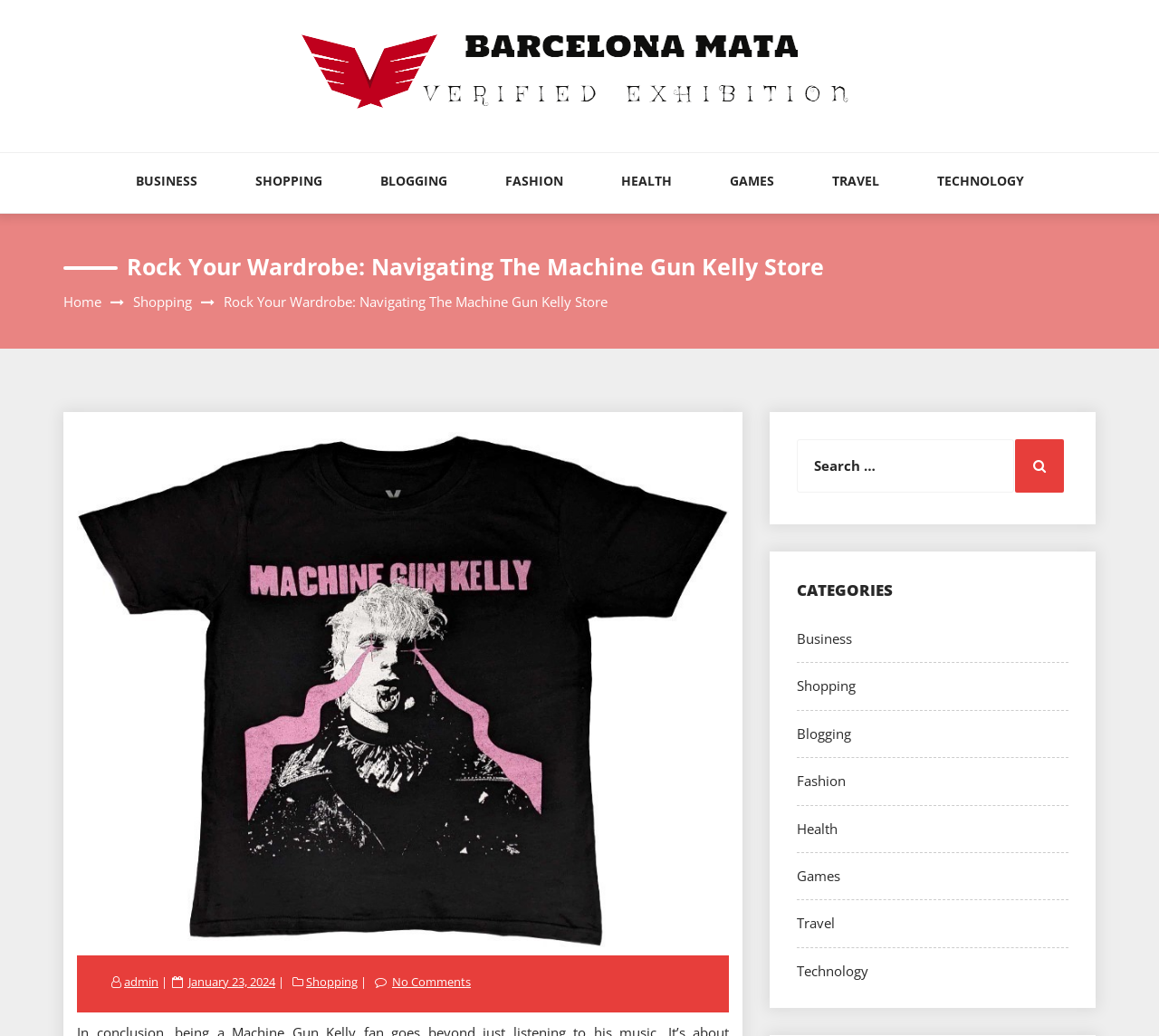Provide a short answer to the following question with just one word or phrase: What is the purpose of the search box?

To search for content